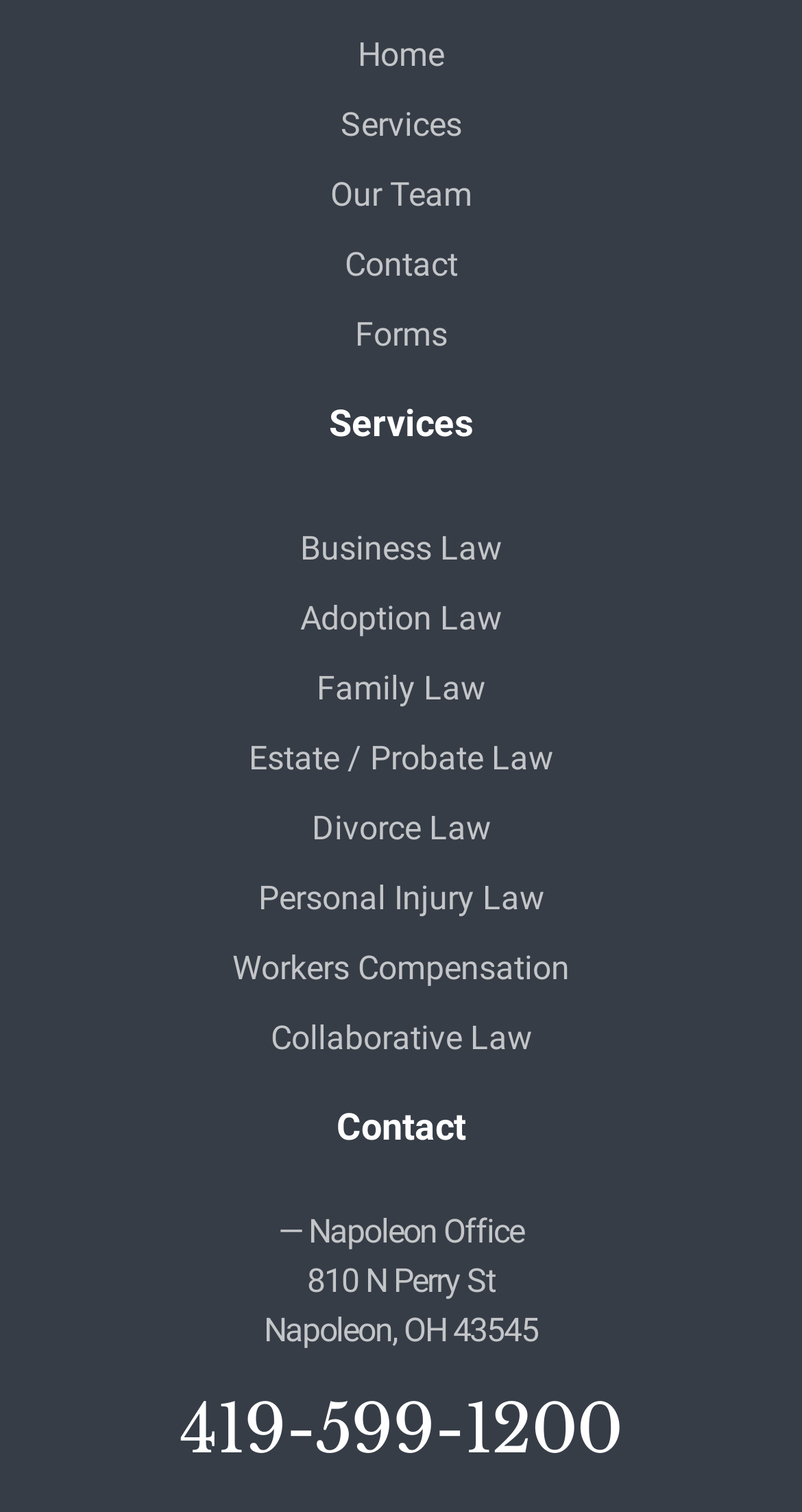Determine the bounding box coordinates for the area that should be clicked to carry out the following instruction: "View the 'Services' page".

[0.026, 0.067, 0.974, 0.1]